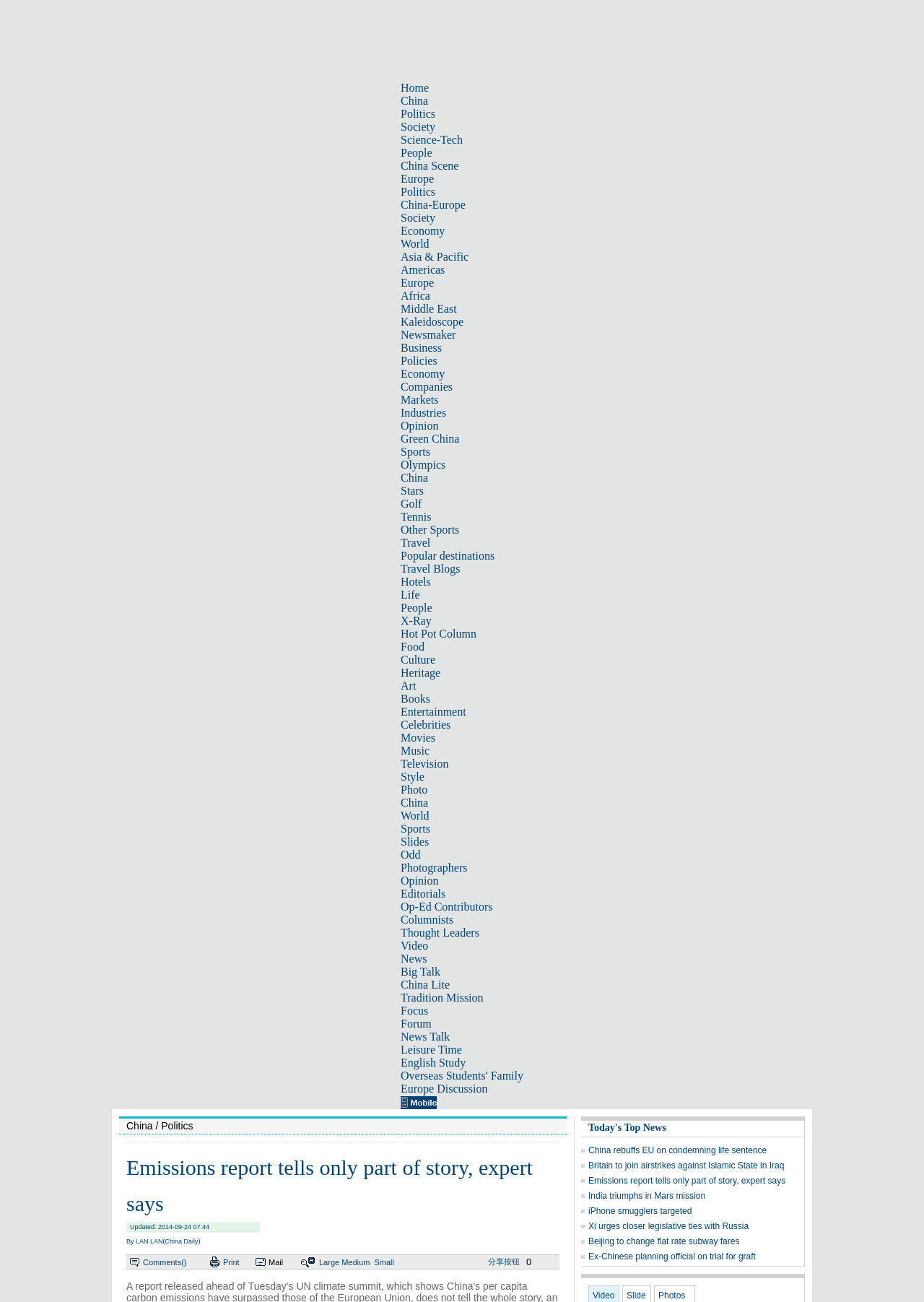Bounding box coordinates must be specified in the format (top-left x, top-left y, bottom-right x, bottom-right y). All values should be floating point numbers between 0 and 1. What are the bounding box coordinates of the UI element described as: China Lite

[0.434, 0.752, 0.487, 0.761]